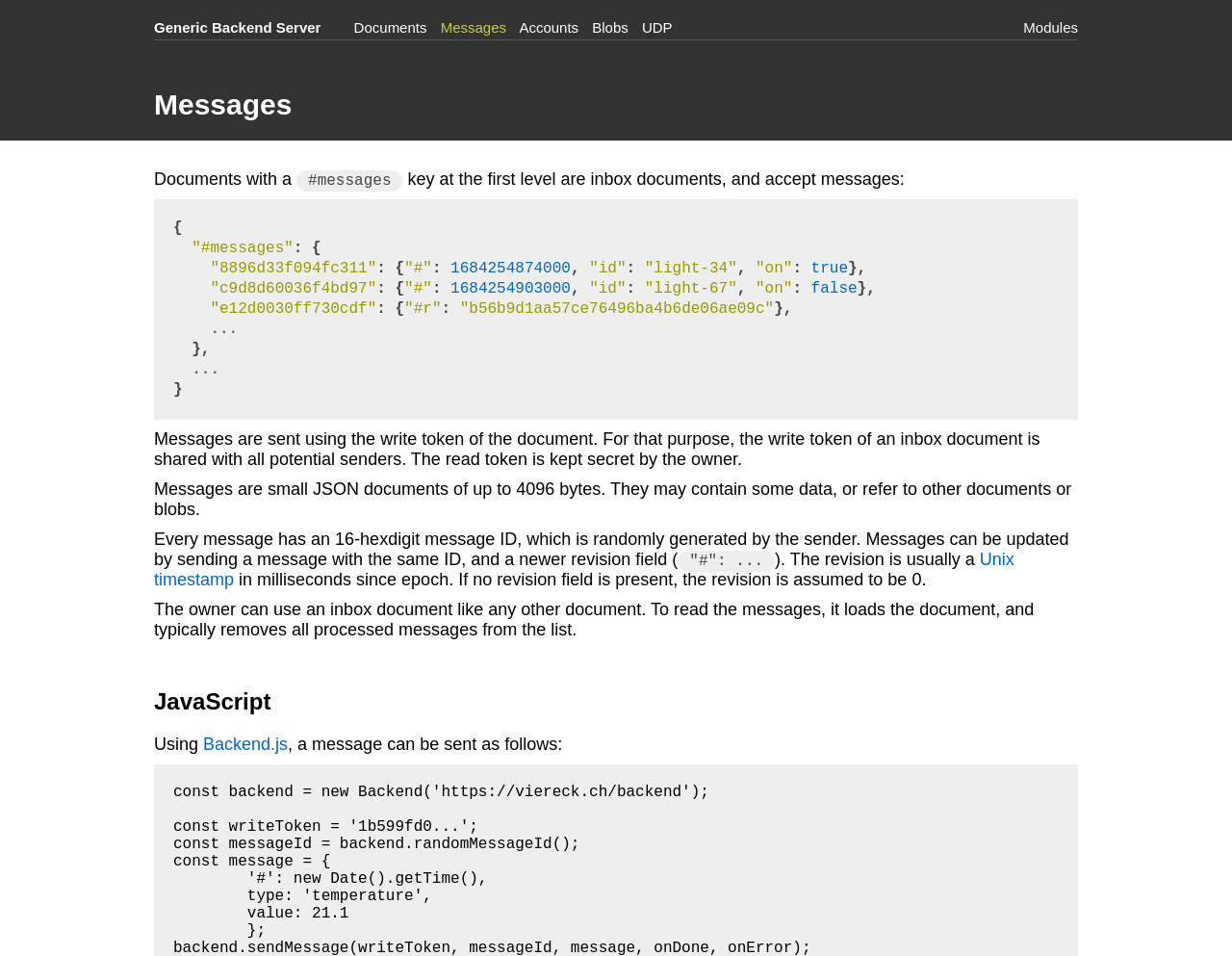Determine the bounding box coordinates of the element that should be clicked to execute the following command: "Click on the 'Documents' link".

[0.287, 0.02, 0.354, 0.037]